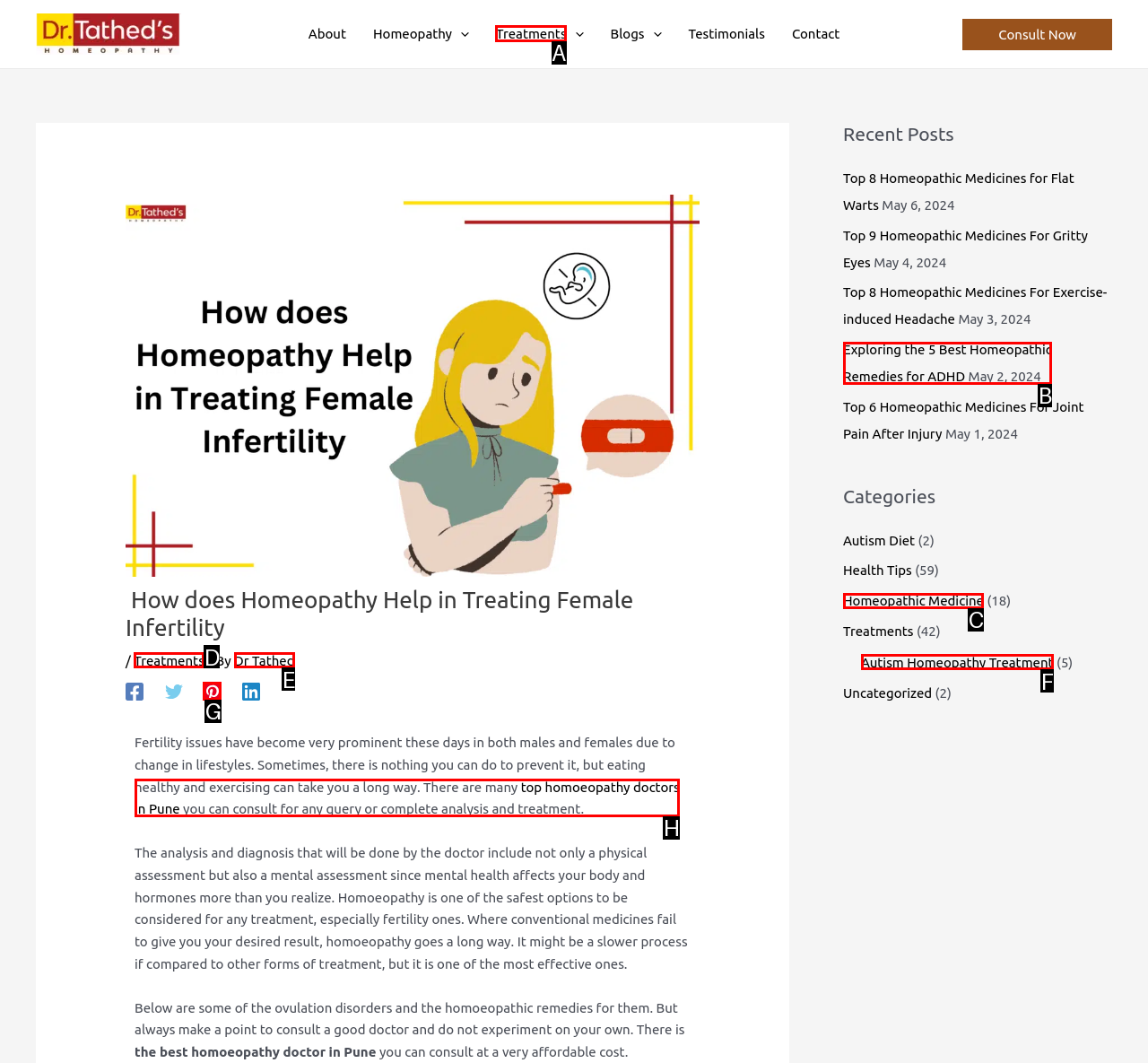Identify the correct option to click in order to complete this task: Explore the 'Treatments' category
Answer with the letter of the chosen option directly.

A